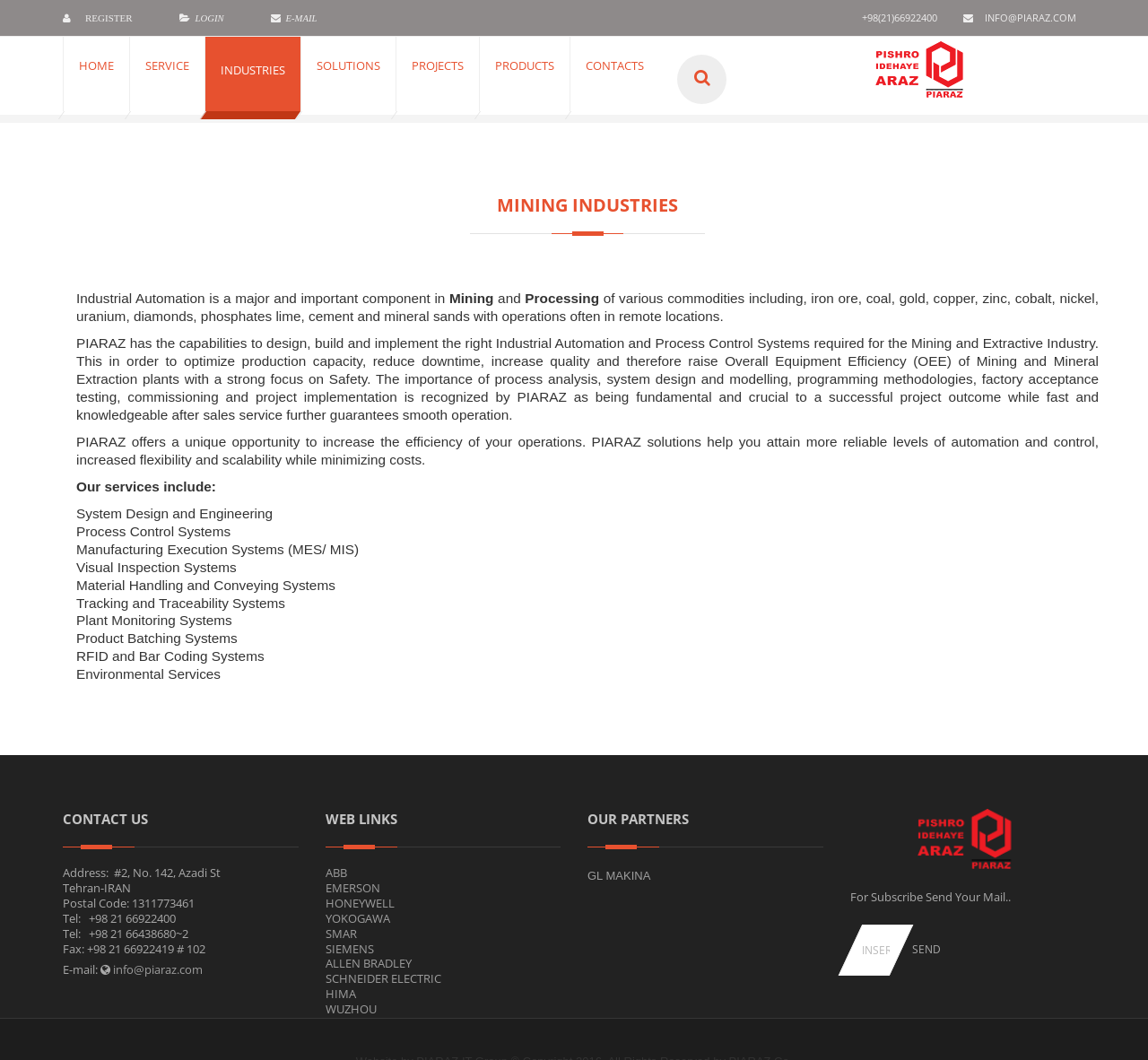Describe the webpage meticulously, covering all significant aspects.

The webpage is about PIARAZ, a company that specializes in industrial automation, control systems, instrumentation, SCADA, PLC control, and electrical design and implementation. The company serves various industries, including water and wastewater, process fired heater, and pump station plant designing and commissioning.

At the top of the page, there is a navigation menu with links to different sections of the website, including HOME, SERVICE, INDUSTRIES, SOLUTIONS, PROJECTS, PRODUCTS, and CONTACTS. Below the navigation menu, there is a section that highlights the company's expertise in industrial automation and process control systems for the mining industry.

The main content of the page is divided into several sections. The first section describes the importance of industrial automation in the mining industry and how PIARAZ can design, build, and implement the right systems to optimize production capacity, reduce downtime, and increase quality. The second section lists the services offered by PIARAZ, including system design and engineering, process control systems, manufacturing execution systems, and more.

The page also features a section for CONTACT US, which provides the company's address, phone numbers, fax number, and email address. There is also a section for WEB LINKS, which lists links to various companies, including ABB, EMERSON, HONEYWELL, and more. Additionally, there is a section for OUR PARTNERS, which lists links to partner companies, including GL MAKINA.

At the bottom of the page, there is a section for subscribing to the company's newsletter, where users can enter their email address and click the "Send" button to subscribe. There is also a logo and a brief description of the company.